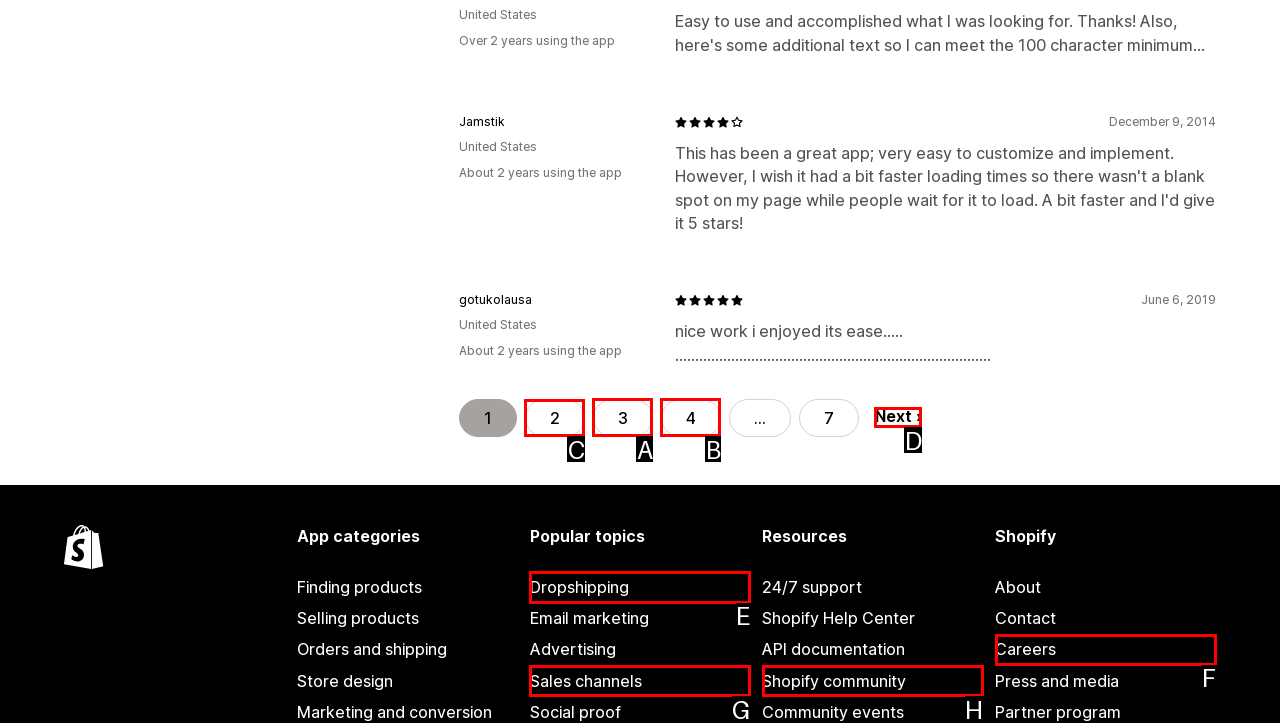From the available options, which lettered element should I click to complete this task: Go to Page 2?

C